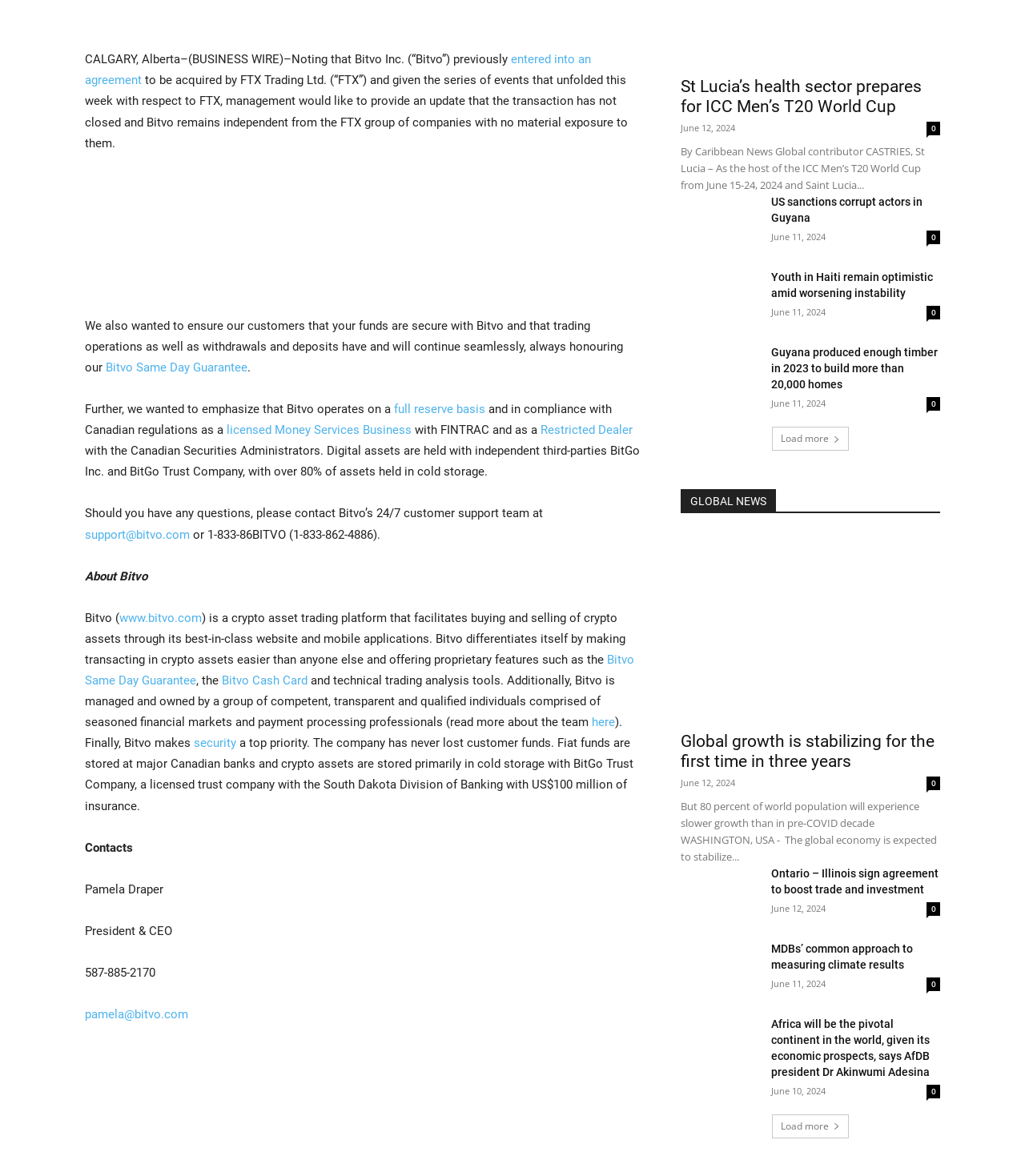Where are digital assets stored?
Look at the image and respond with a single word or a short phrase.

Cold storage with BitGo Trust Company